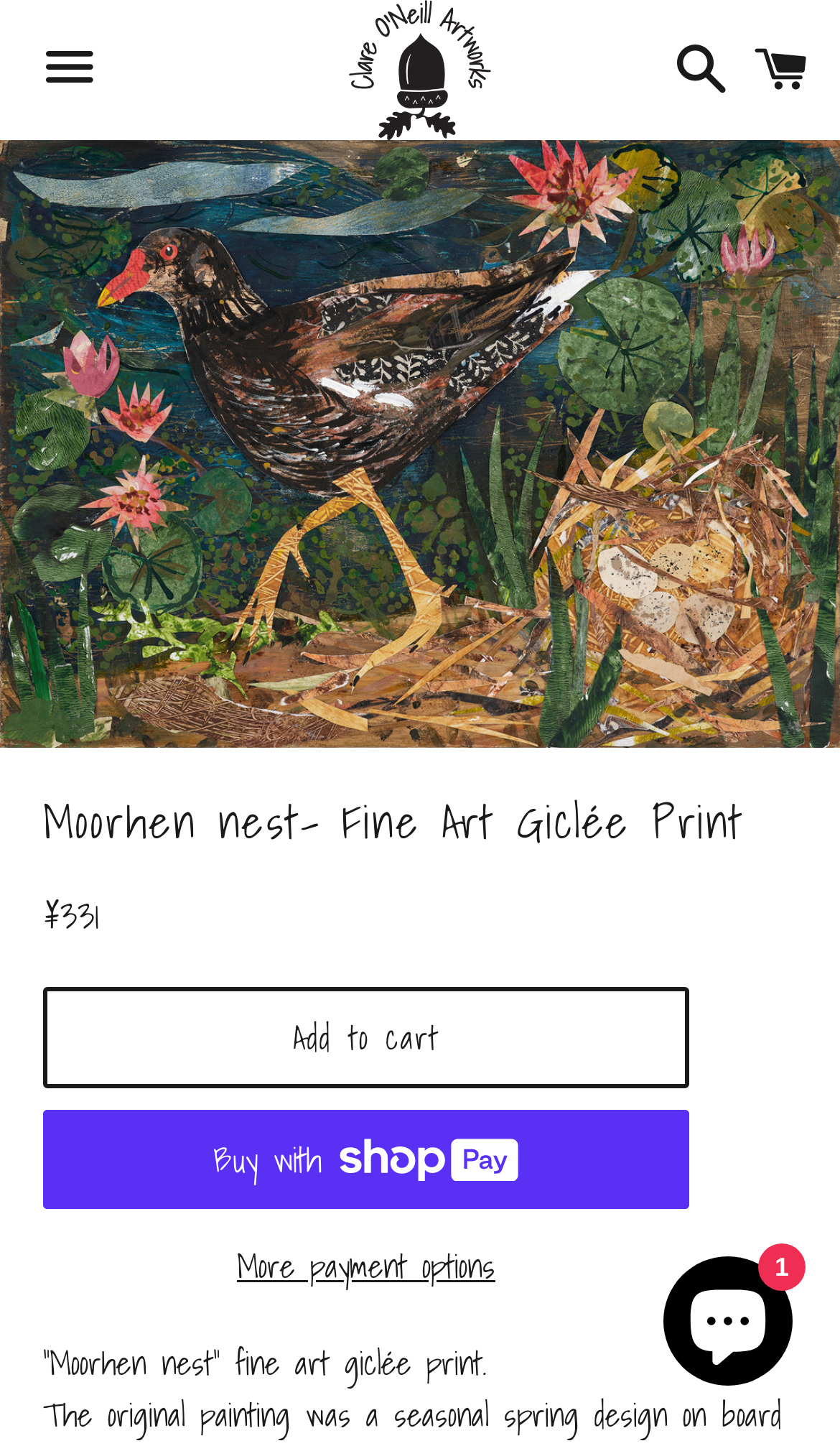What is the price of the print?
Using the visual information from the image, give a one-word or short-phrase answer.

¥331